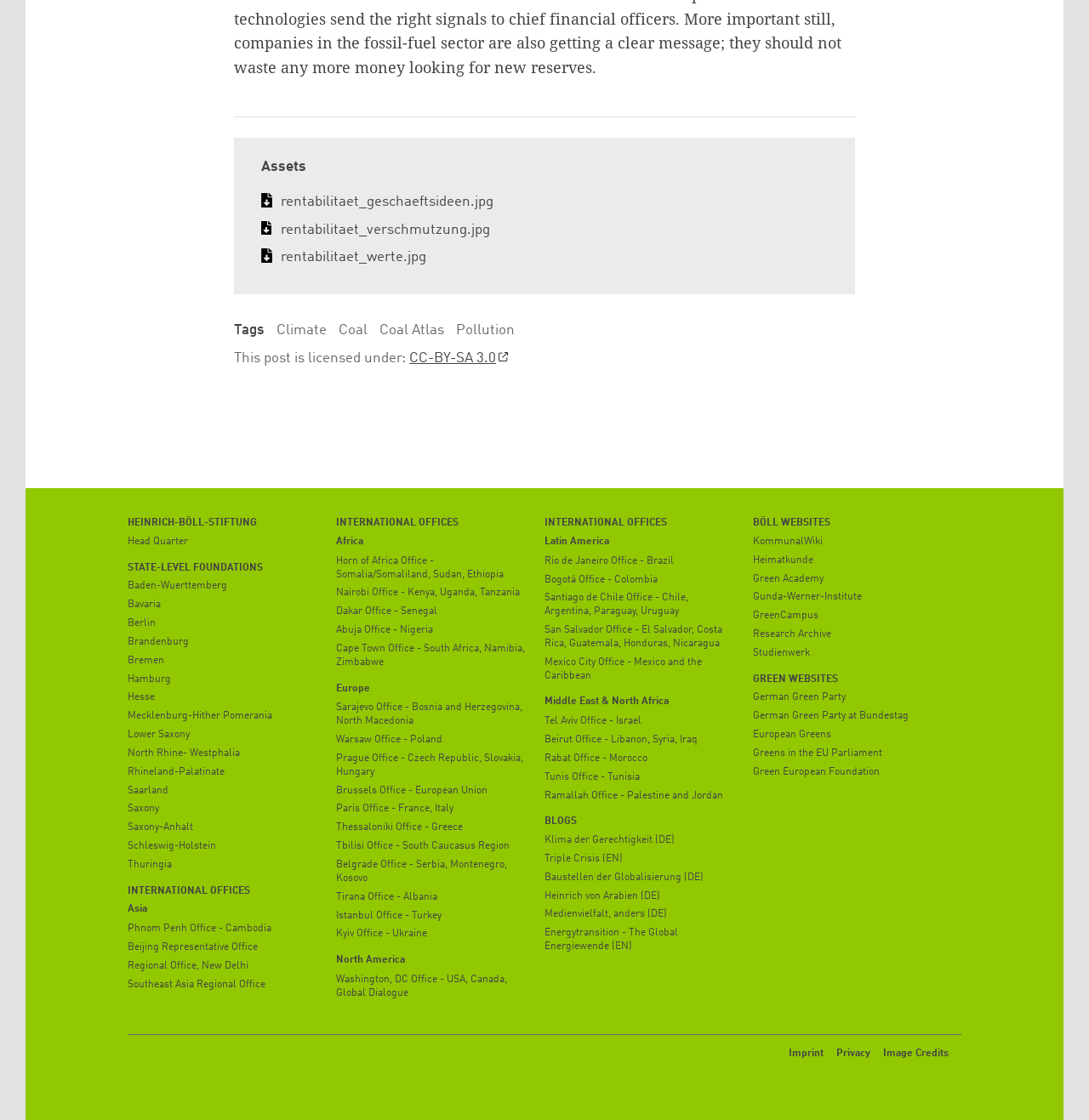What is the name of the office located in Cambodia?
Provide an in-depth answer to the question, covering all aspects.

The name of the office located in Cambodia can be found by examining the link element with the text 'Phnom Penh Office - Cambodia' located under the 'Asia' region.